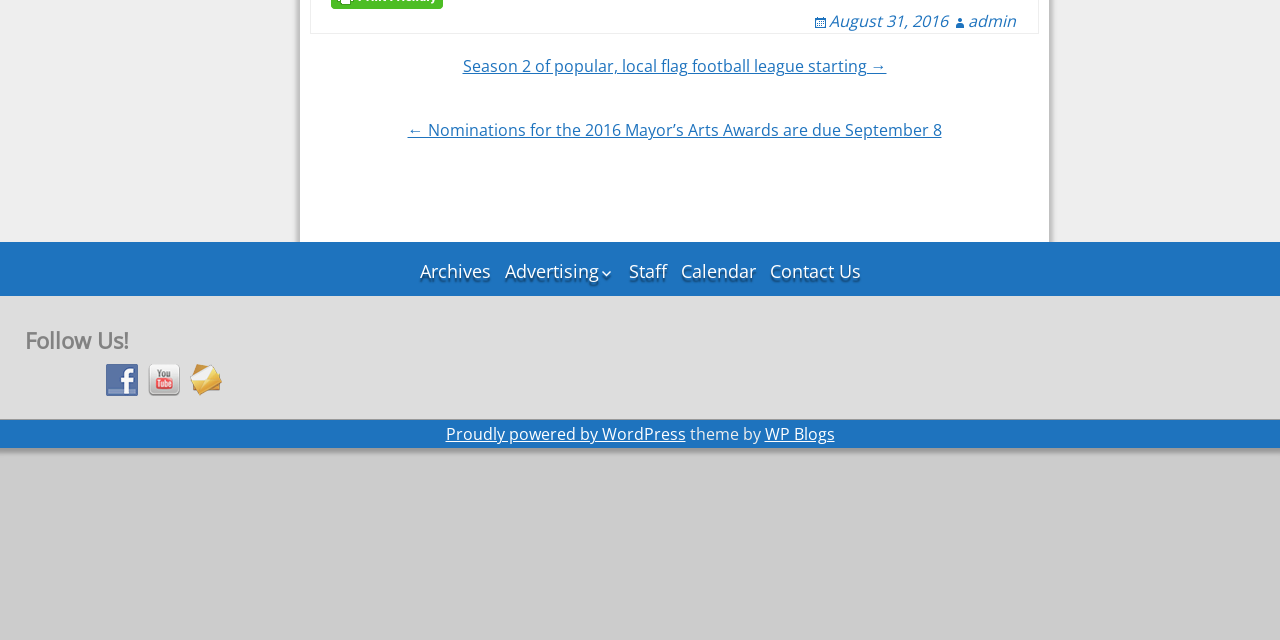Given the element description "WW2 Army Warden Lady Costume" in the screenshot, predict the bounding box coordinates of that UI element.

None